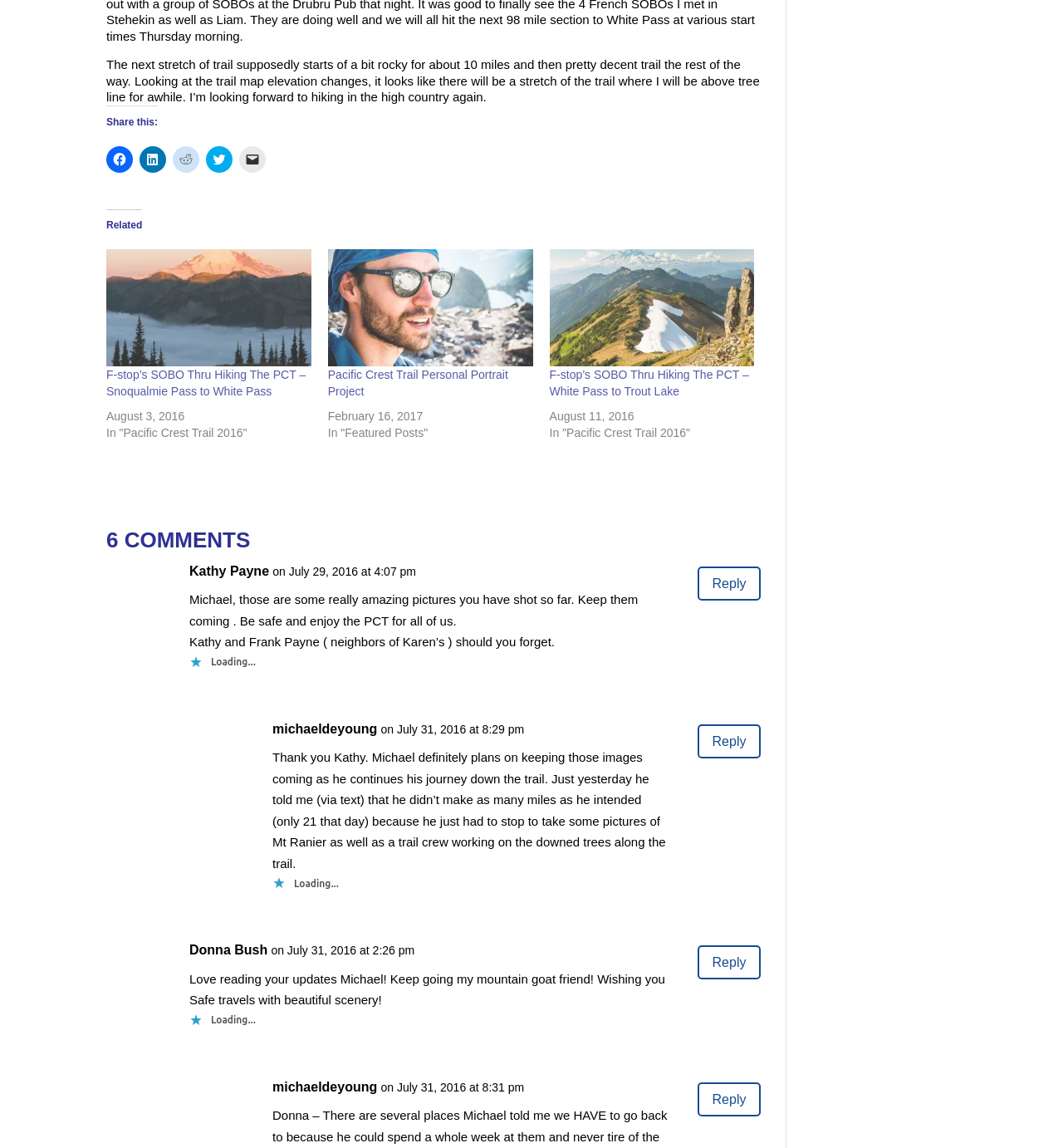Determine the bounding box coordinates for the region that must be clicked to execute the following instruction: "Reply to Kathy Payne".

[0.656, 0.493, 0.716, 0.523]